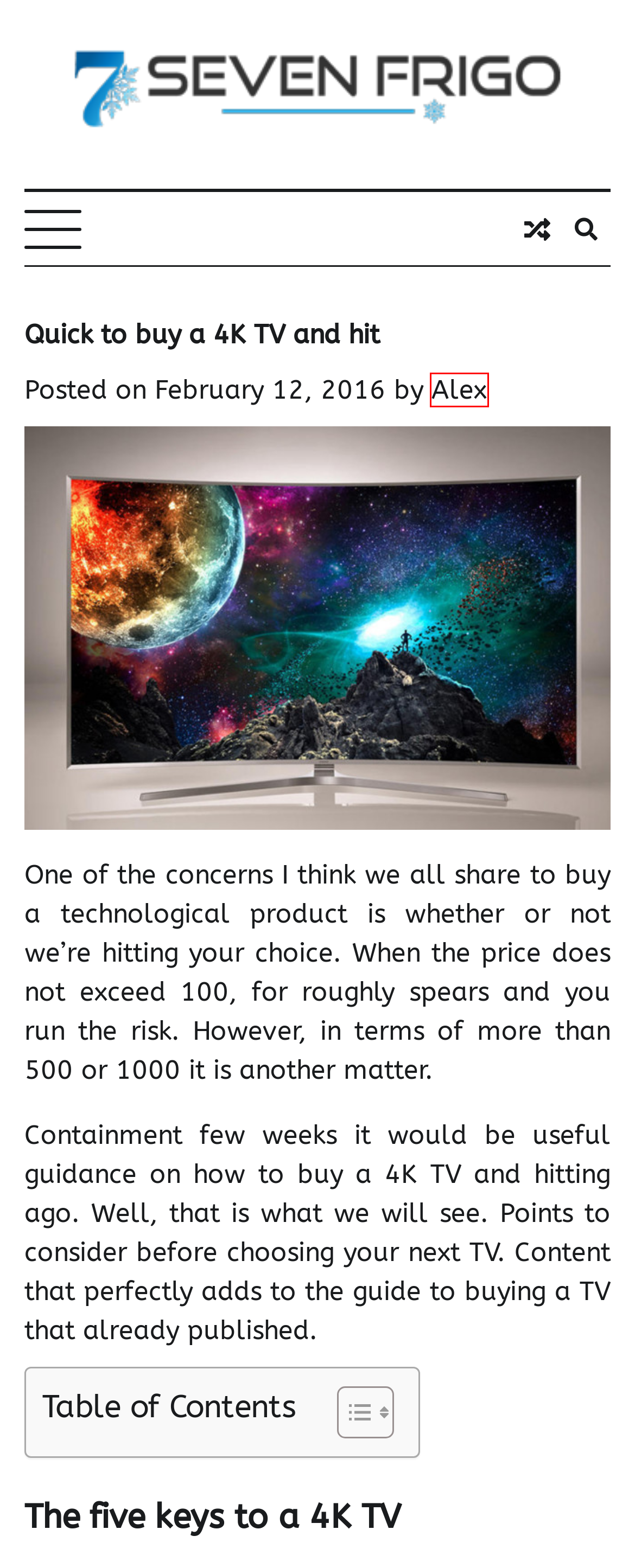Analyze the webpage screenshot with a red bounding box highlighting a UI element. Select the description that best matches the new webpage after clicking the highlighted element. Here are the options:
A. Sony Archives - Seven Frigo
B. speakers Archives - Seven Frigo
C. Make the Front of your Property More Appealing to Buyers - Seven Frigo
D. Who said OLED displays had to be curved? LG launches its first flat TVs - Seven Frigo
E. Alex, Author at Seven Frigo
F. Home - Seven Frigo
G. oven Archives - Seven Frigo
H. 4K Archives - Seven Frigo

E